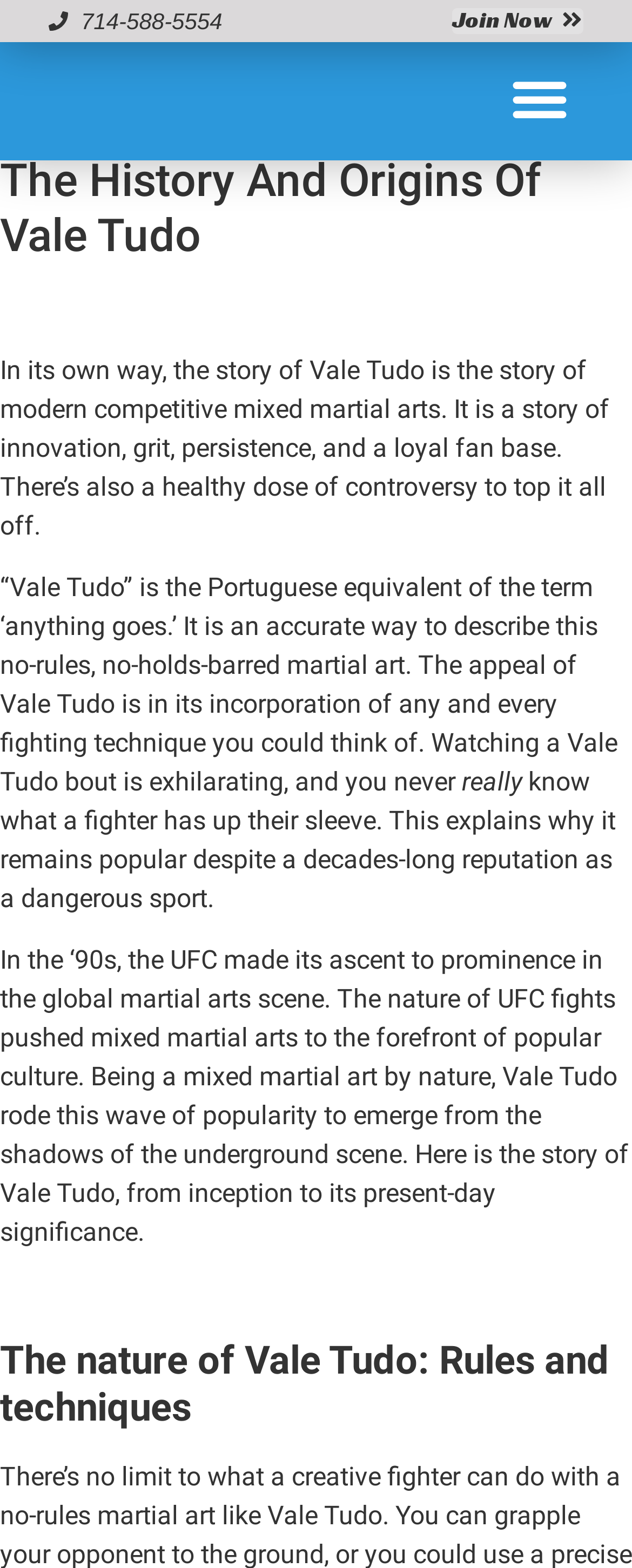What is the link text on the top right?
Please answer the question with as much detail as possible using the screenshot.

I found the link on the top right by looking at the elements with the type 'link'. The link has the text 'Join Now'.